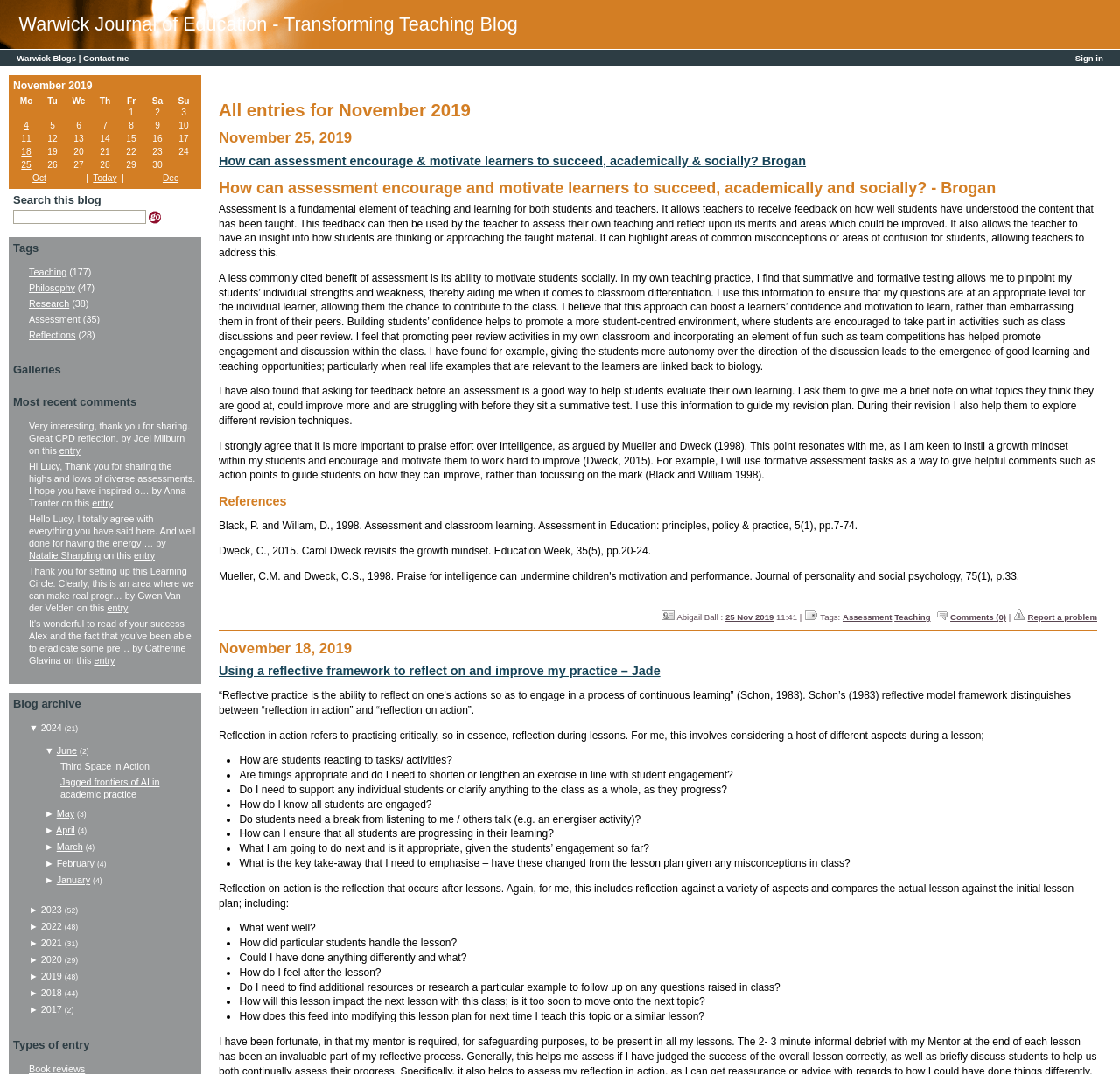What is the date of the blog post 'How can assessment encourage & motivate learners to succeed, academically & socially?'?
Answer the question based on the image using a single word or a brief phrase.

25 Nov 2019